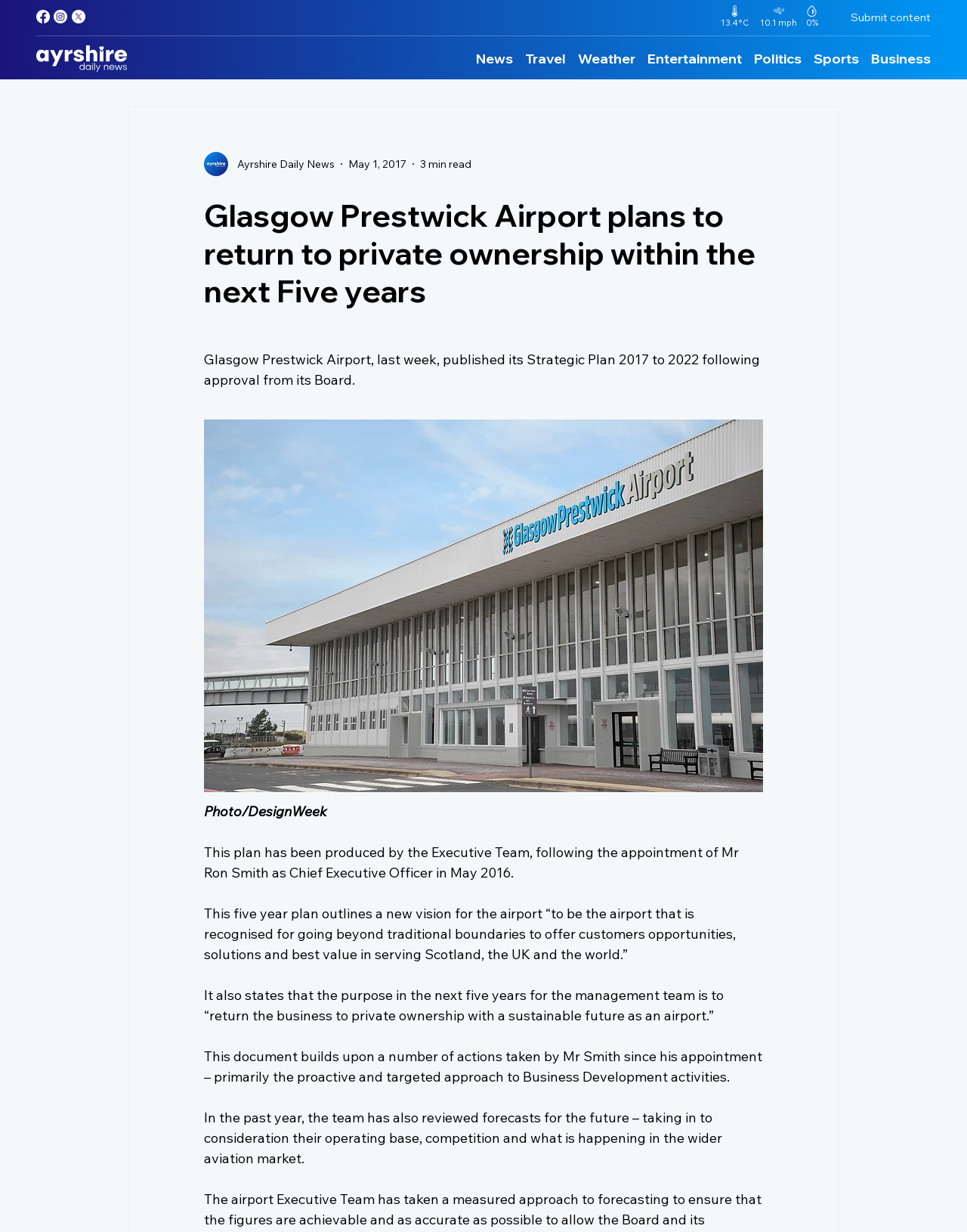Please analyze the image and provide a thorough answer to the question:
How many social media links are available?

I found the number of social media links by looking at the list element that contains links to Facebook, Instagram, and another social media platform, which I counted to be 3.